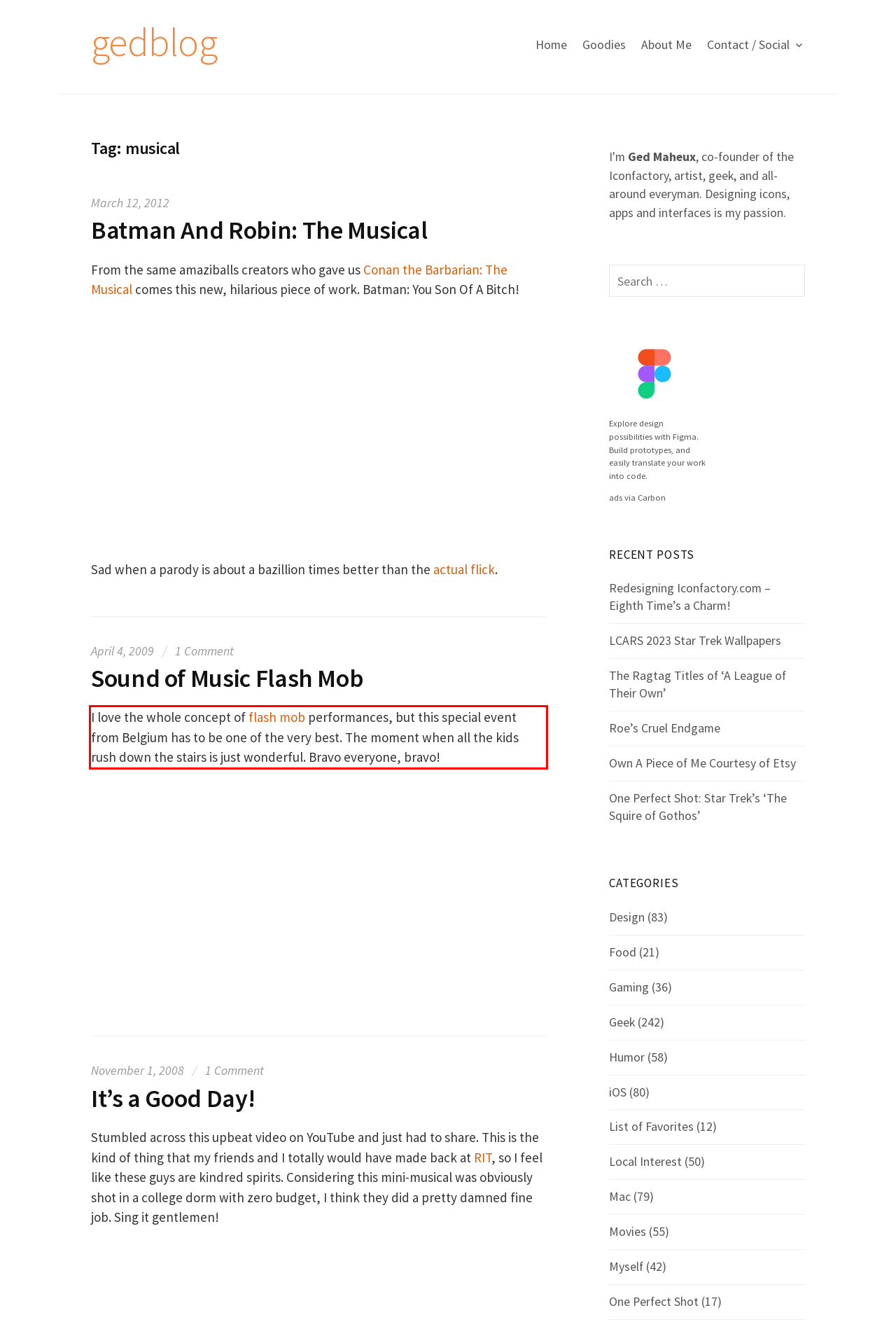Examine the webpage screenshot and use OCR to recognize and output the text within the red bounding box.

I love the whole concept of flash mob performances, but this special event from Belgium has to be one of the very best. The moment when all the kids rush down the stairs is just wonderful. Bravo everyone, bravo!